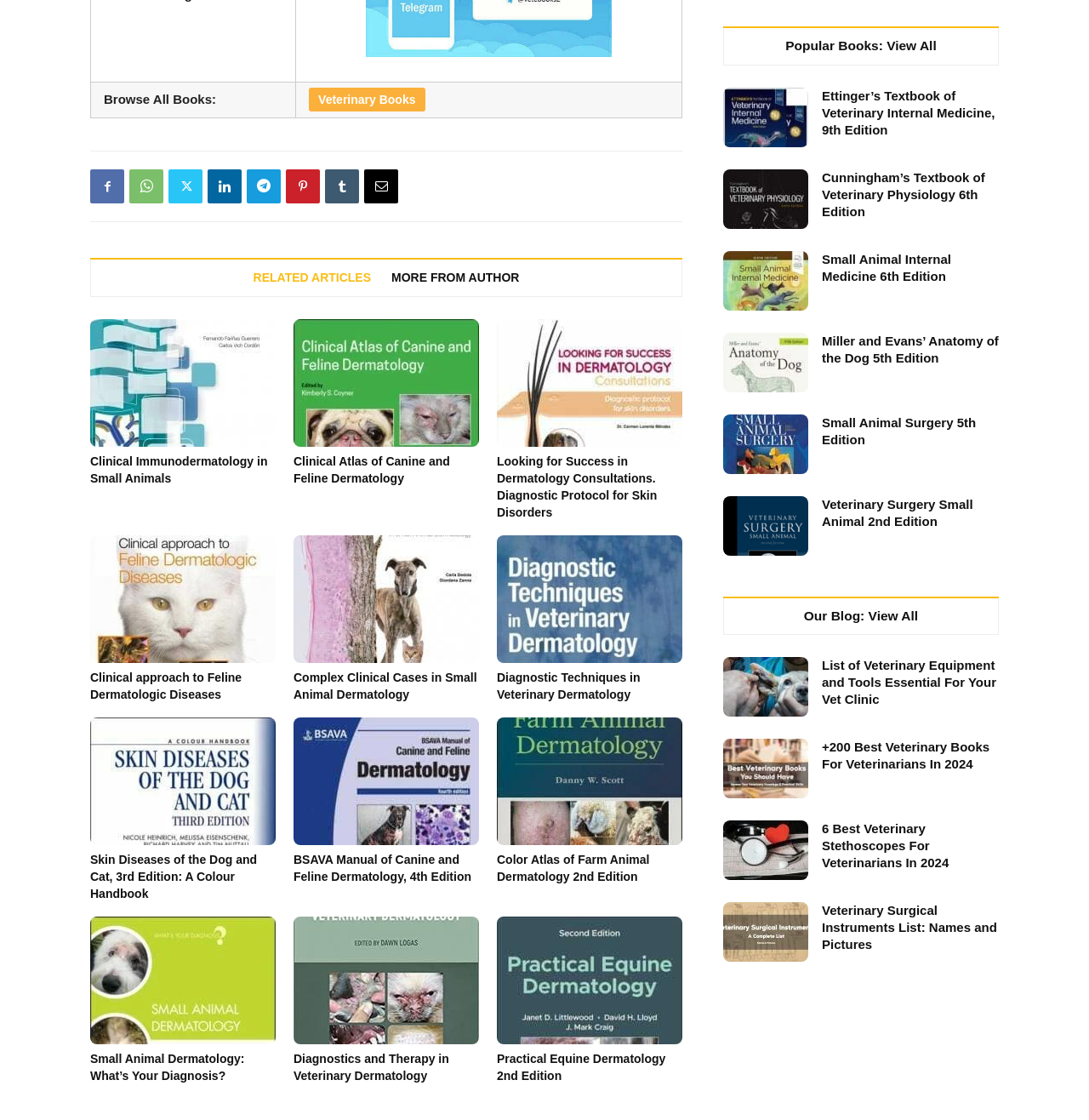Please identify the coordinates of the bounding box for the clickable region that will accomplish this instruction: "Read the 'NEWS' section".

None